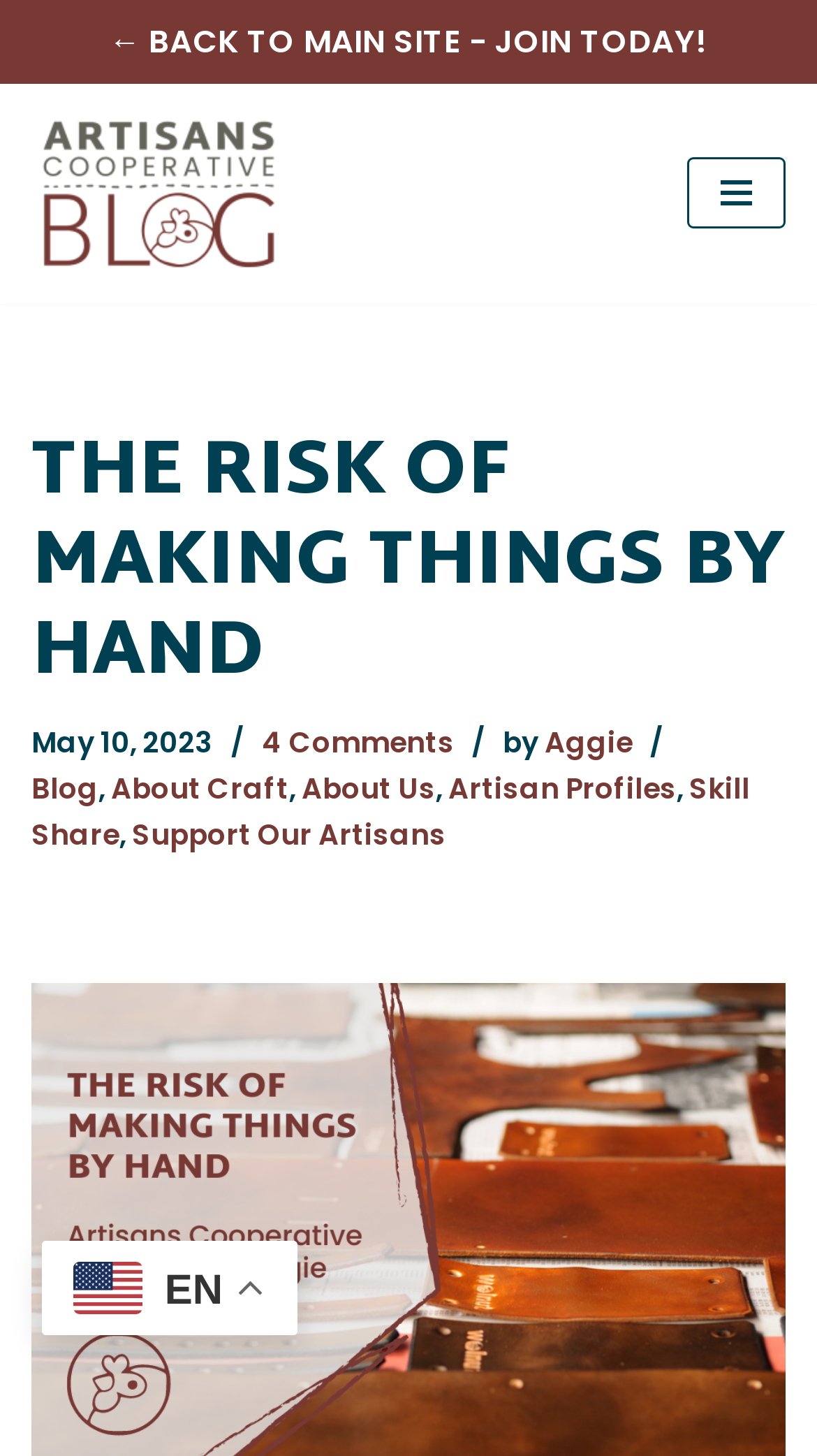Can you identify the bounding box coordinates of the clickable region needed to carry out this instruction: 'Read the blog post by Aggie'? The coordinates should be four float numbers within the range of 0 to 1, stated as [left, top, right, bottom].

[0.667, 0.497, 0.774, 0.525]